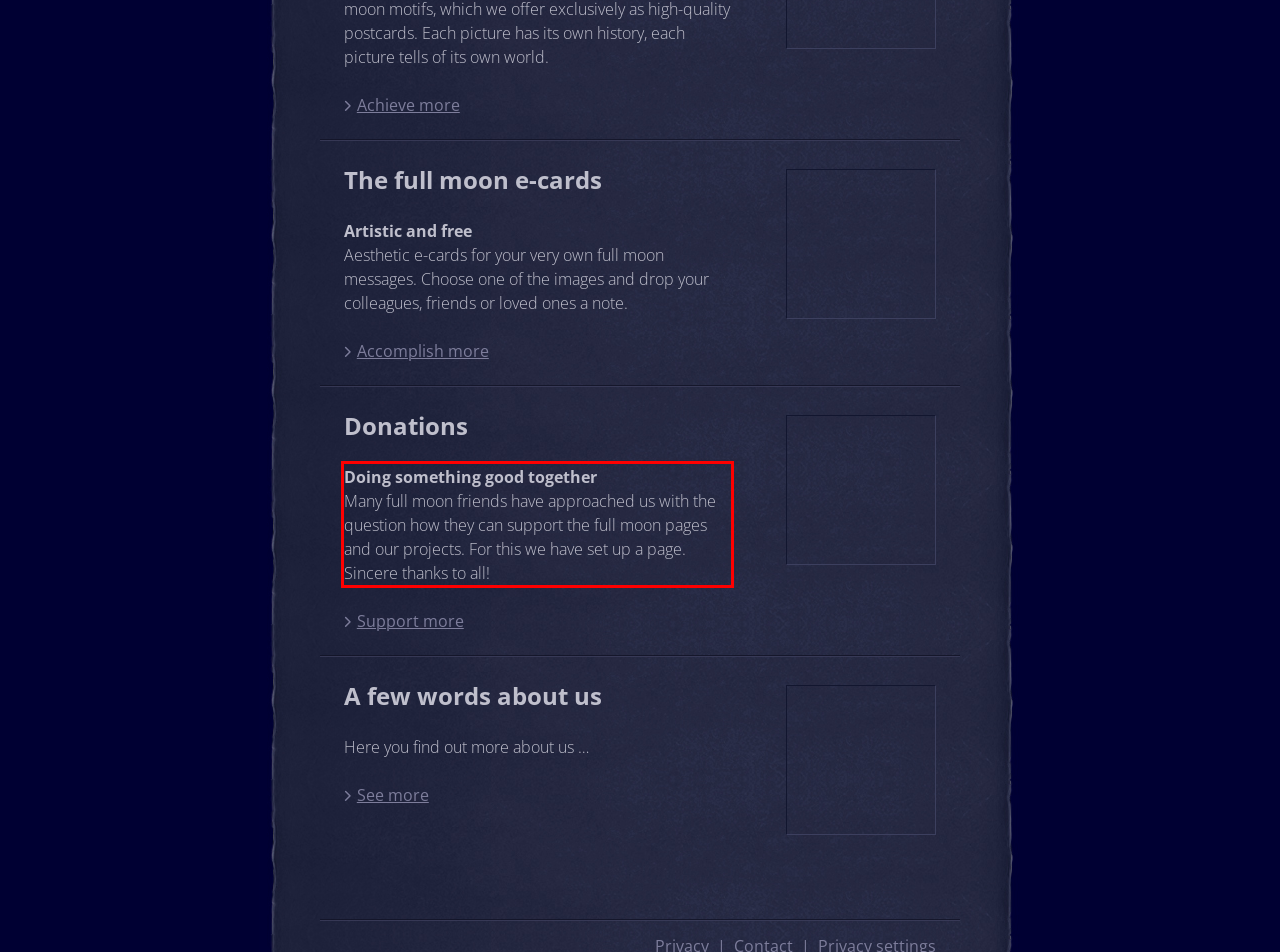You have a screenshot of a webpage with a red bounding box. Identify and extract the text content located inside the red bounding box.

Doing something good together Many full moon friends have approached us with the question how they can support the full moon pages and our projects. For this we have set up a page. Sincere thanks to all!